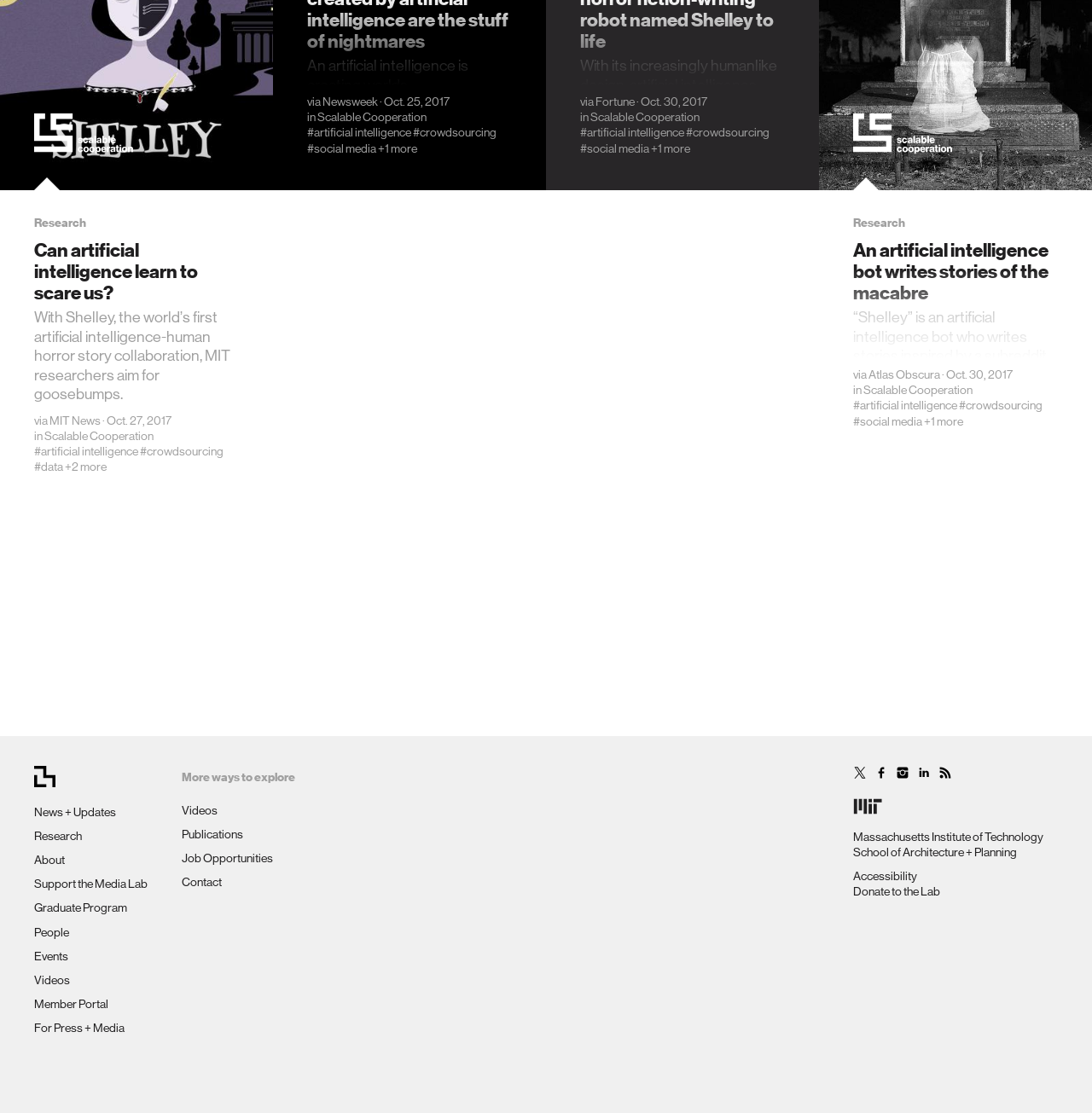What is the topic of the research collaboration mentioned on the webpage?
Provide a concise answer using a single word or phrase based on the image.

artificial intelligence